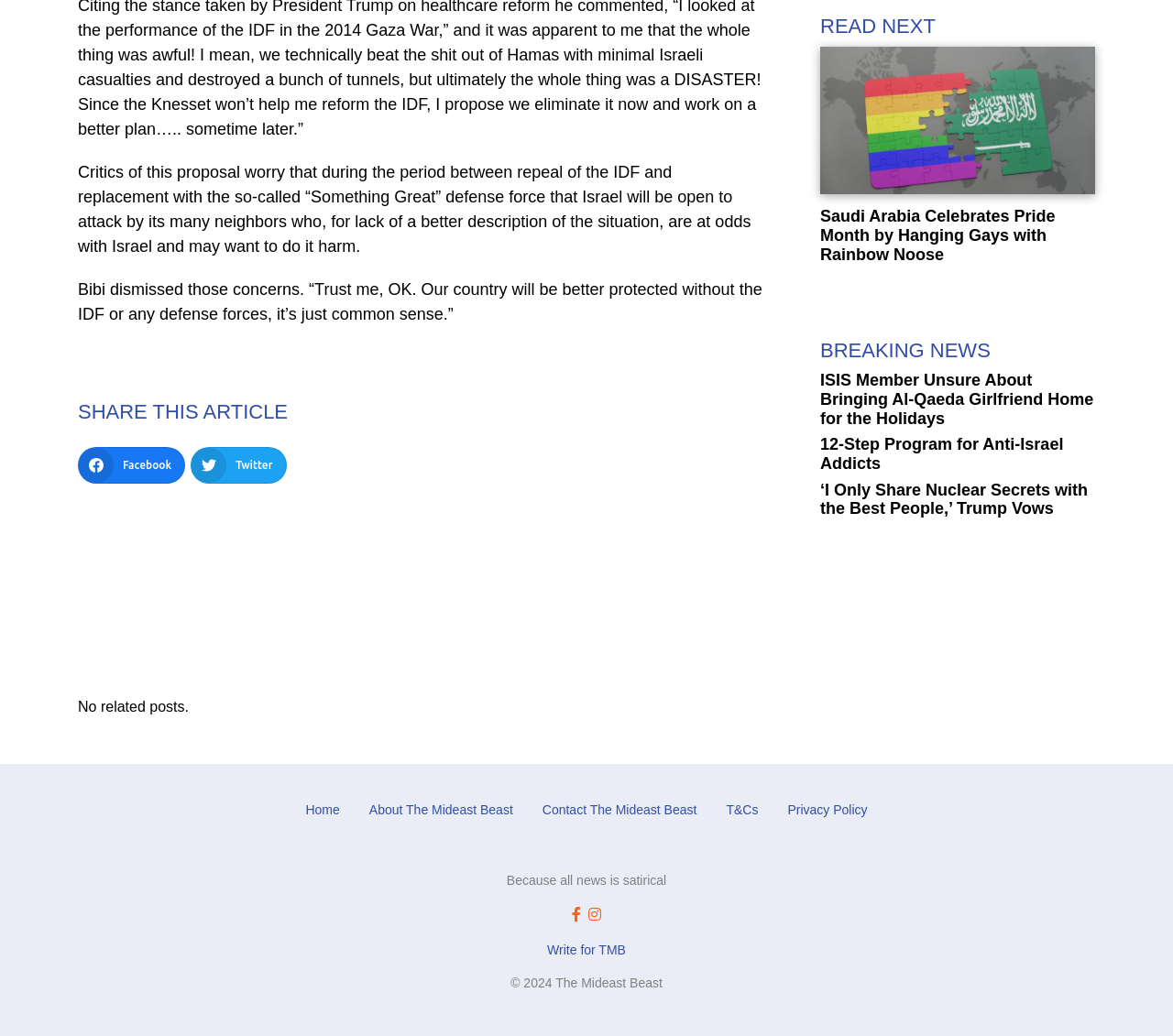Please provide the bounding box coordinates in the format (top-left x, top-left y, bottom-right x, bottom-right y). Remember, all values are floating point numbers between 0 and 1. What is the bounding box coordinate of the region described as: Twitter

[0.163, 0.432, 0.244, 0.467]